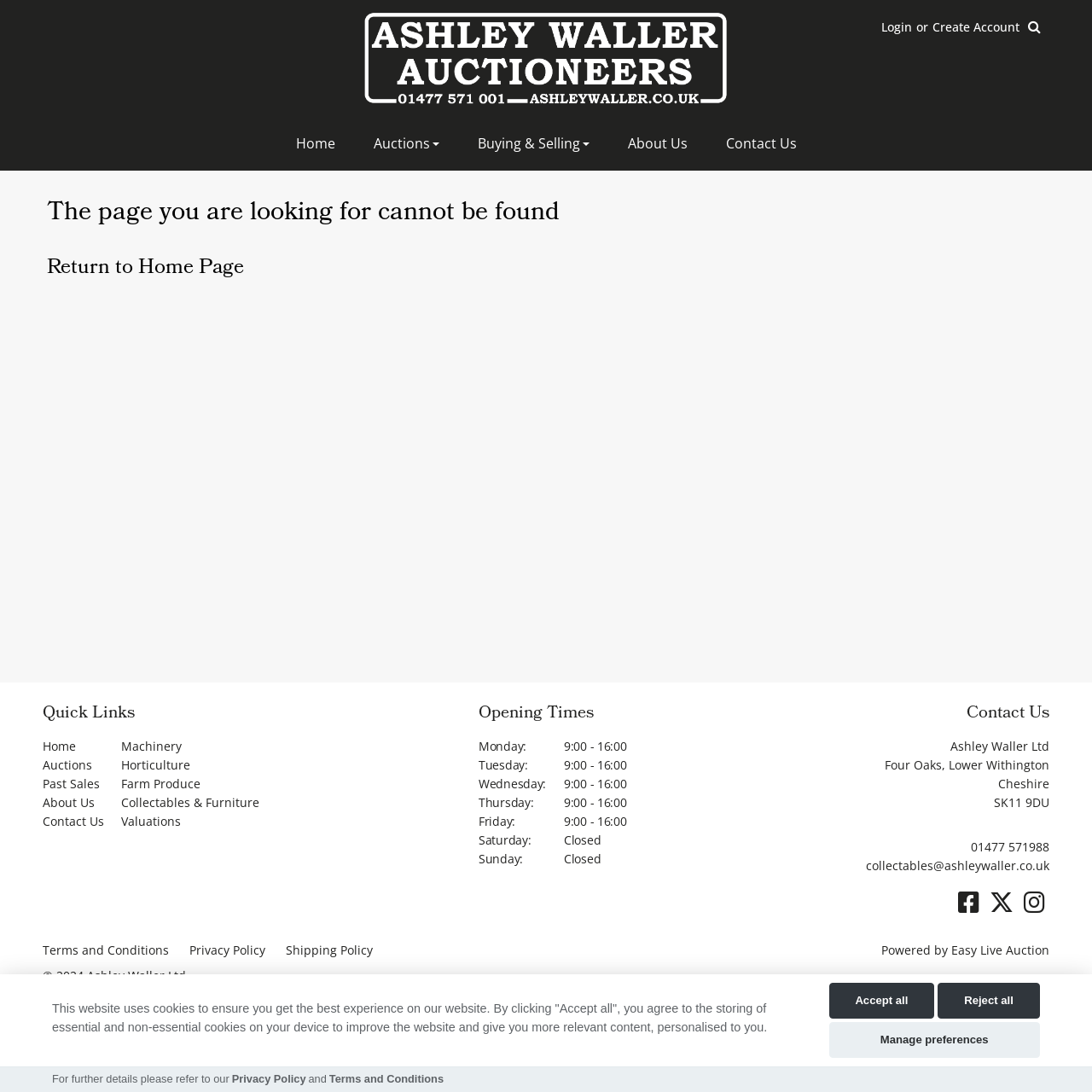What type of business is Ashley Waller Ltd?
From the screenshot, provide a brief answer in one word or phrase.

Auctioneers